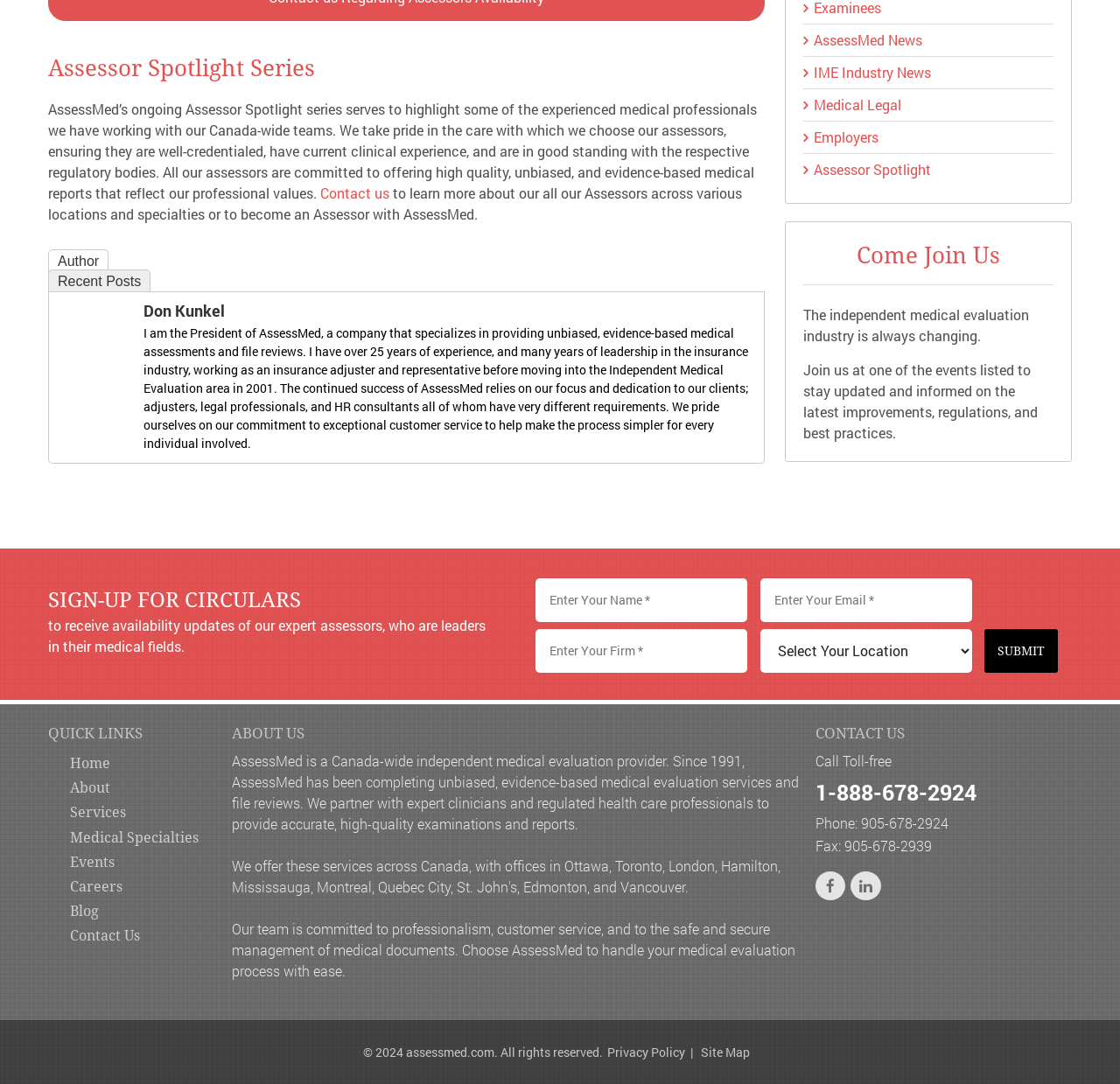Highlight the bounding box coordinates of the element you need to click to perform the following instruction: "Click on the 'Contact us' link."

[0.286, 0.169, 0.348, 0.186]